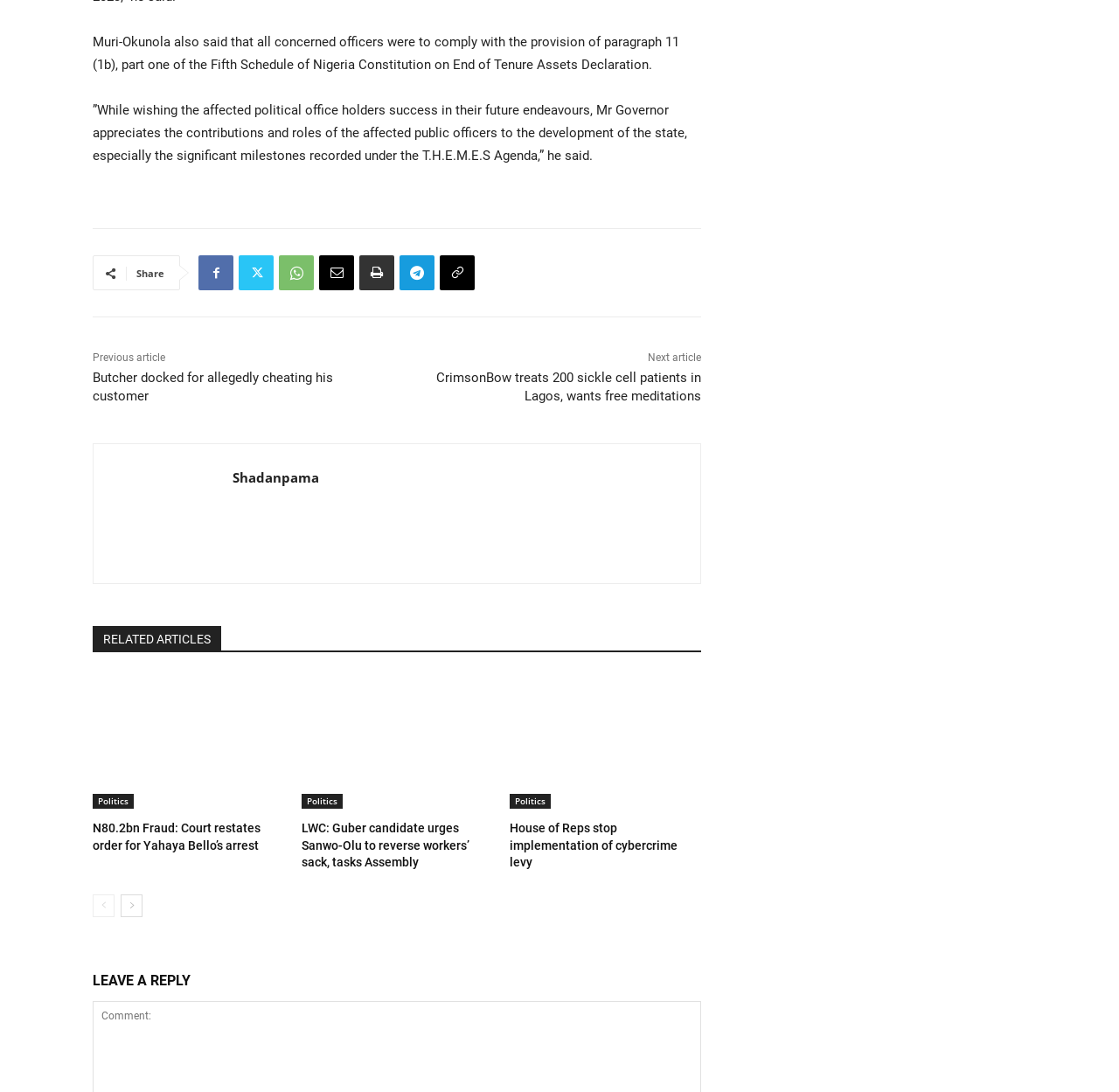How many social media links are available?
Using the information from the image, answer the question thoroughly.

I counted the social media links available on the webpage, and there are 7 links, including Facebook, Twitter, Instagram, and others.